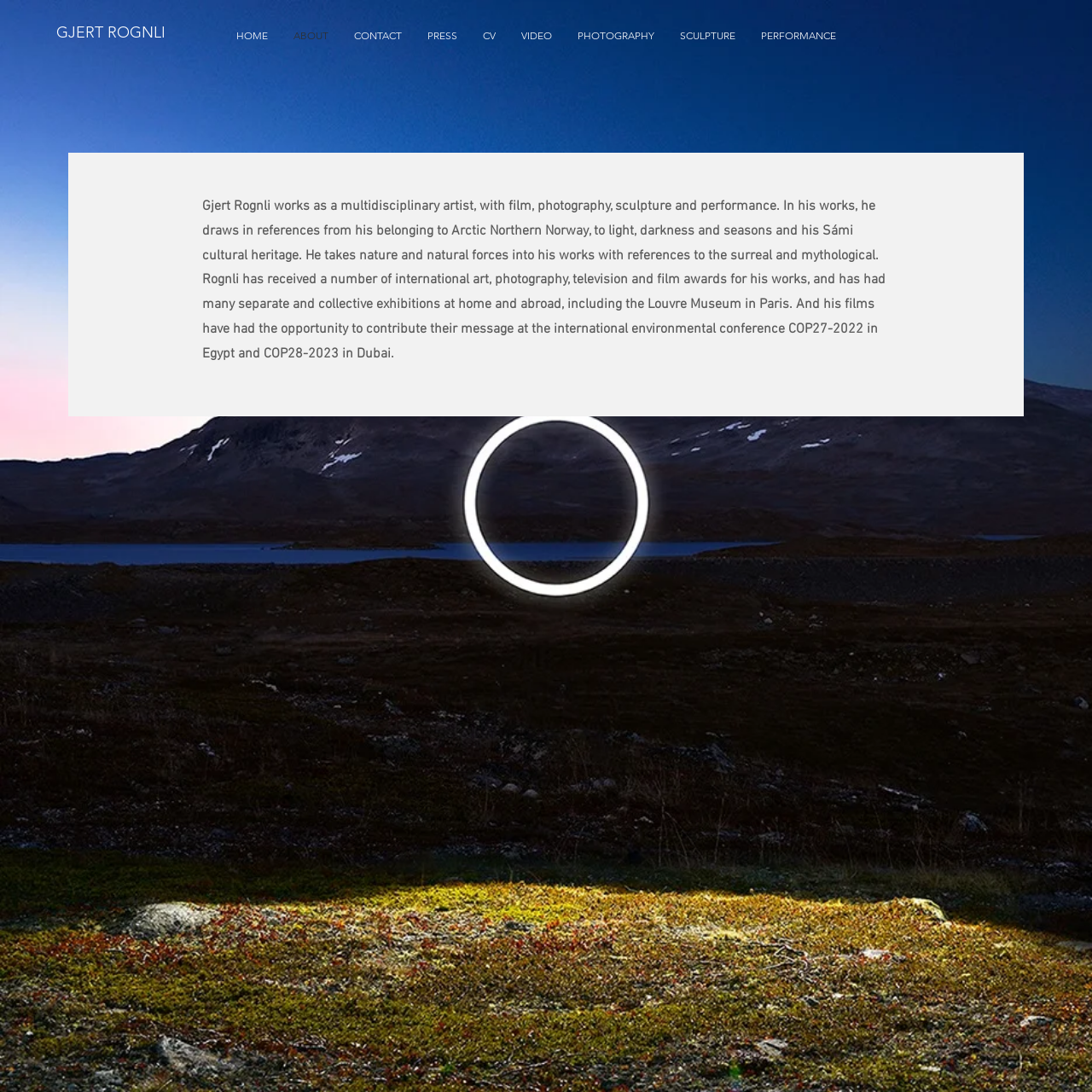Identify the bounding box coordinates of the region I need to click to complete this instruction: "click on the link to go to the home page".

[0.204, 0.021, 0.257, 0.044]